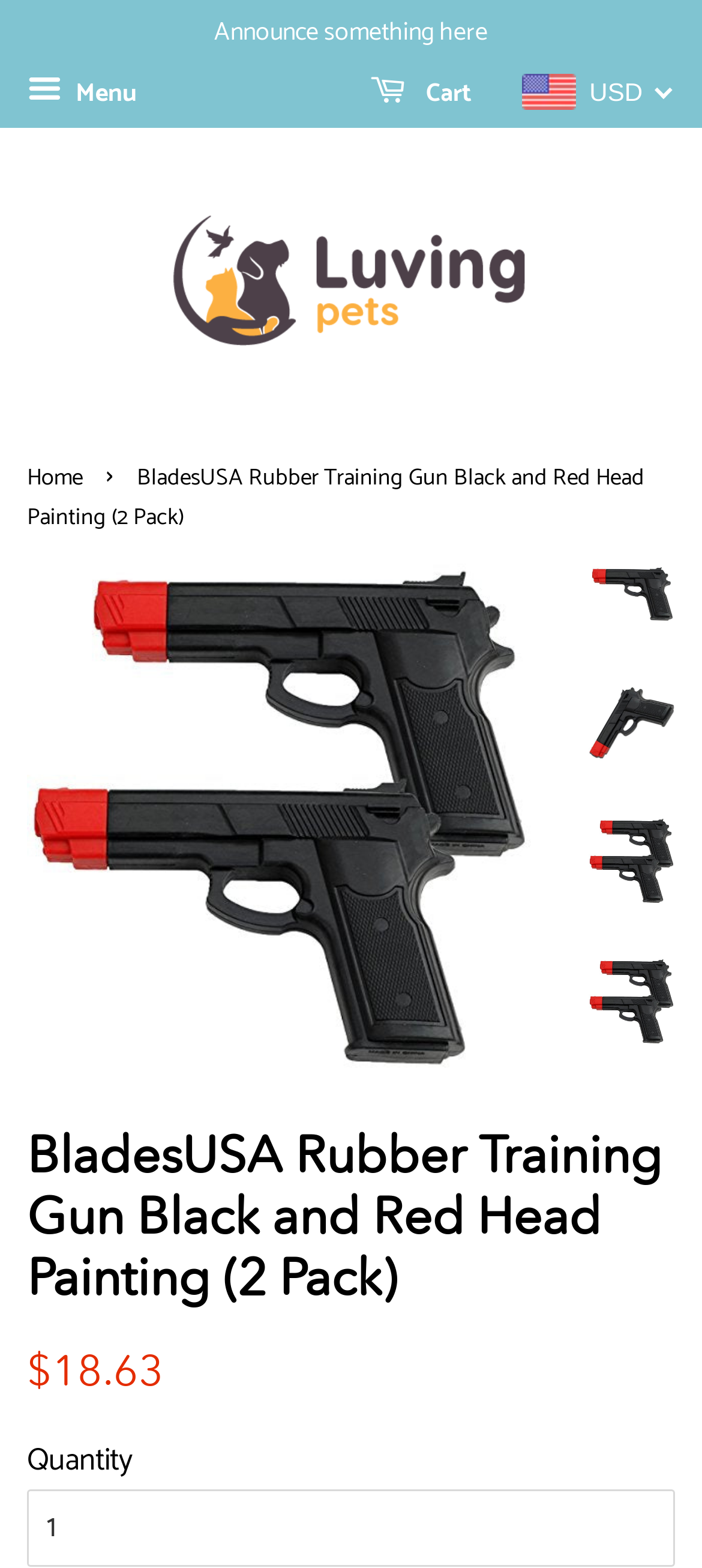Please provide a detailed answer to the question below by examining the image:
What is the product name?

I found the product name by looking at the heading element with the text 'BladesUSA Rubber Training Gun Black and Red Head Painting (2 Pack)' which is located at the top of the product description section.